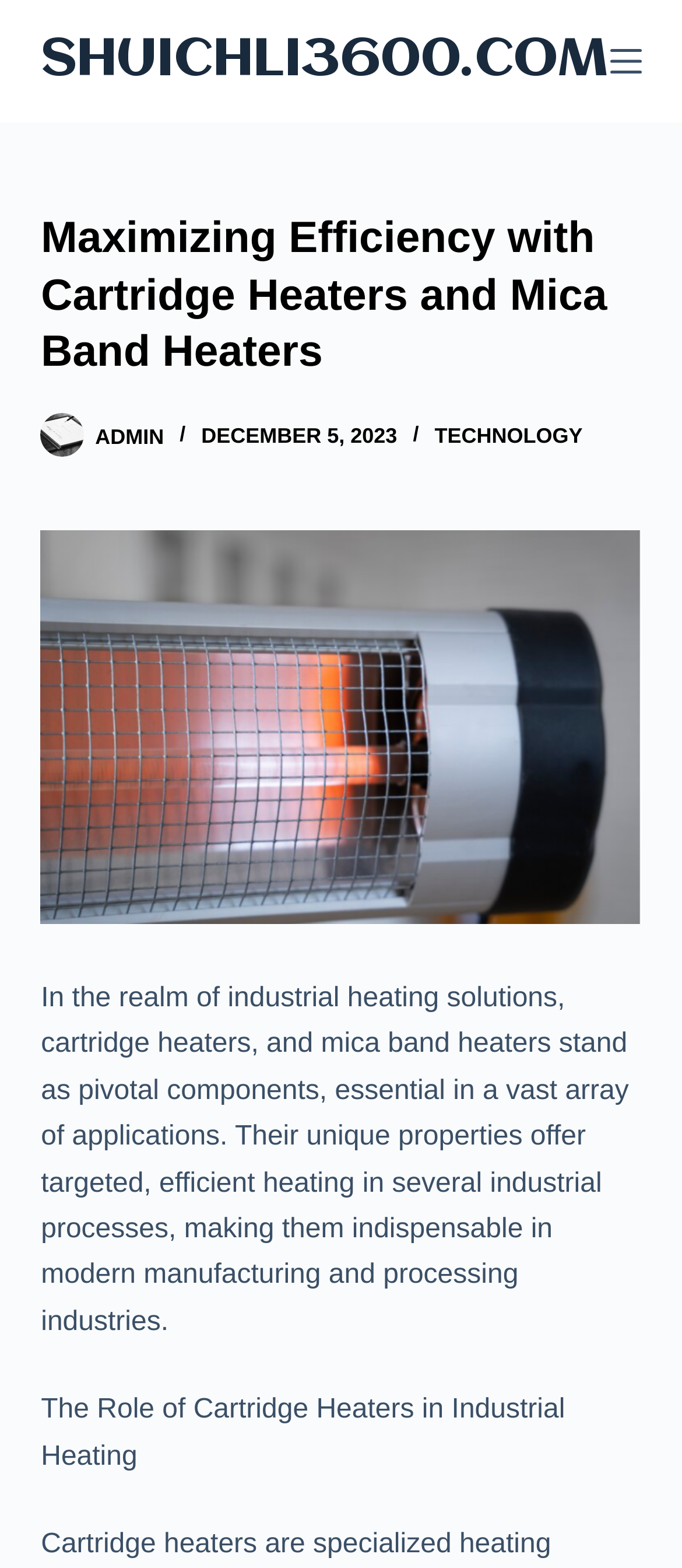Please find the bounding box for the UI element described by: "TECHNOLOGY".

[0.637, 0.27, 0.854, 0.286]